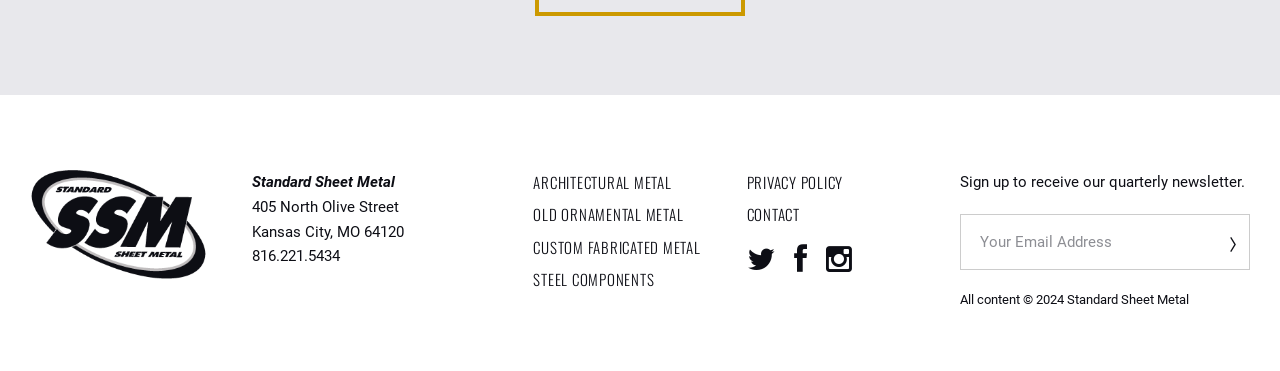Based on the visual content of the image, answer the question thoroughly: What social media platforms does the company have?

The company's social media presence can be inferred from the links provided in the top section of the webpage, which include three icons representing different social media platforms.